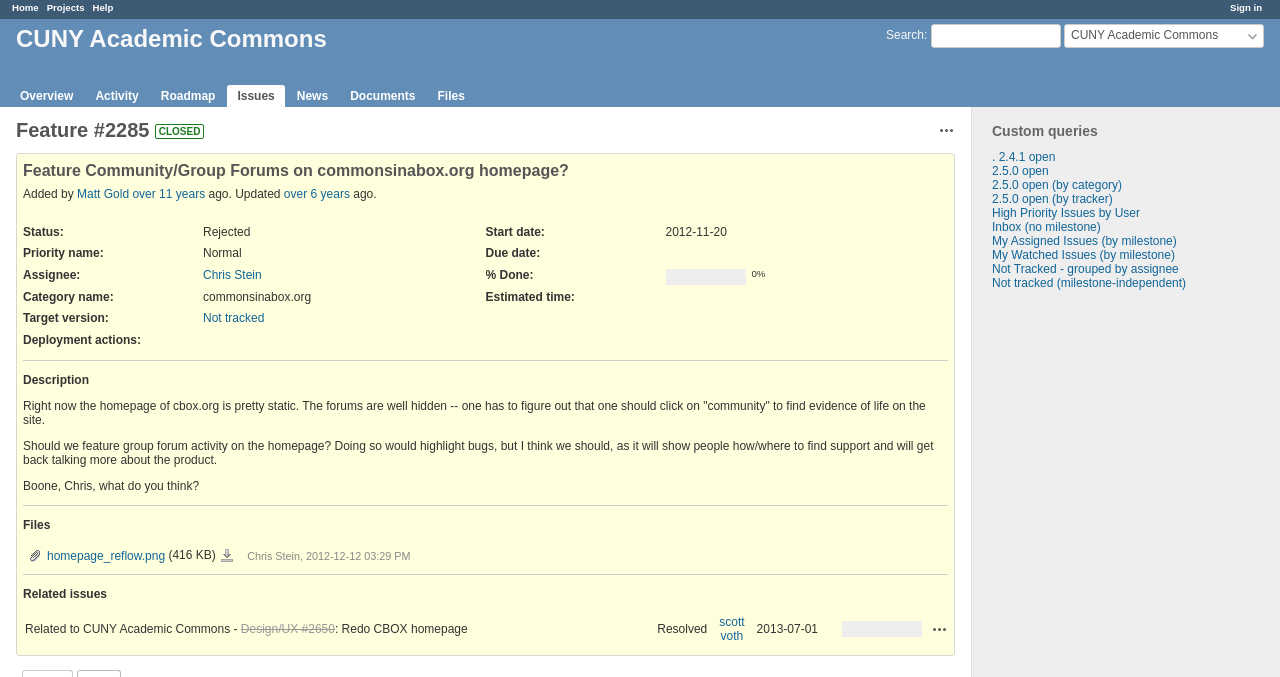From the image, can you give a detailed response to the question below:
Who is the assignee of Feature #2285?

The assignee of Feature #2285 can be found in the section 'Feature Community/Group Forums on commonsinabox.org homepage?' where it is stated as 'Assignee: Chris Stein'.